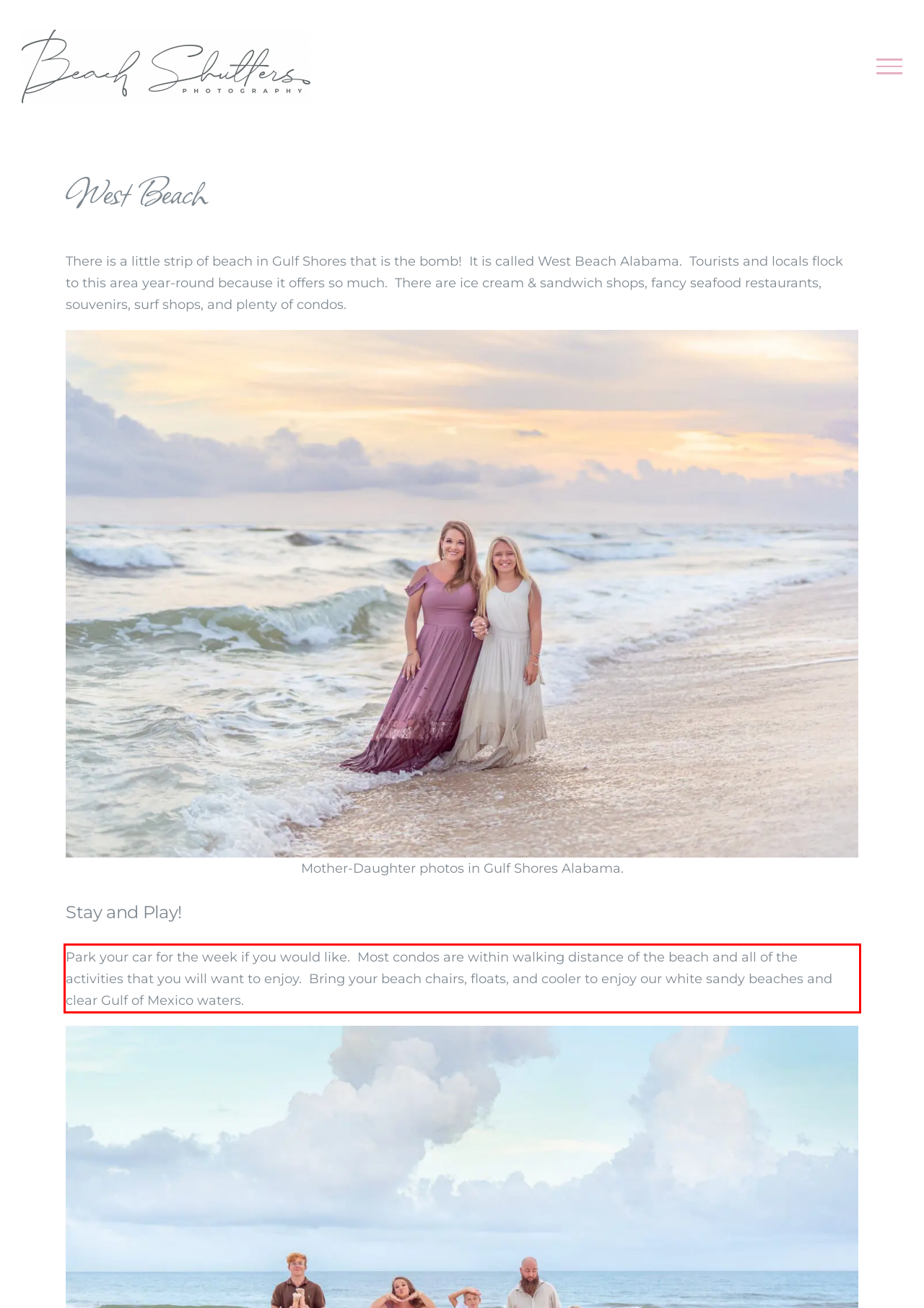Look at the screenshot of the webpage, locate the red rectangle bounding box, and generate the text content that it contains.

Park your car for the week if you would like. Most condos are within walking distance of the beach and all of the activities that you will want to enjoy. Bring your beach chairs, floats, and cooler to enjoy our white sandy beaches and clear Gulf of Mexico waters.